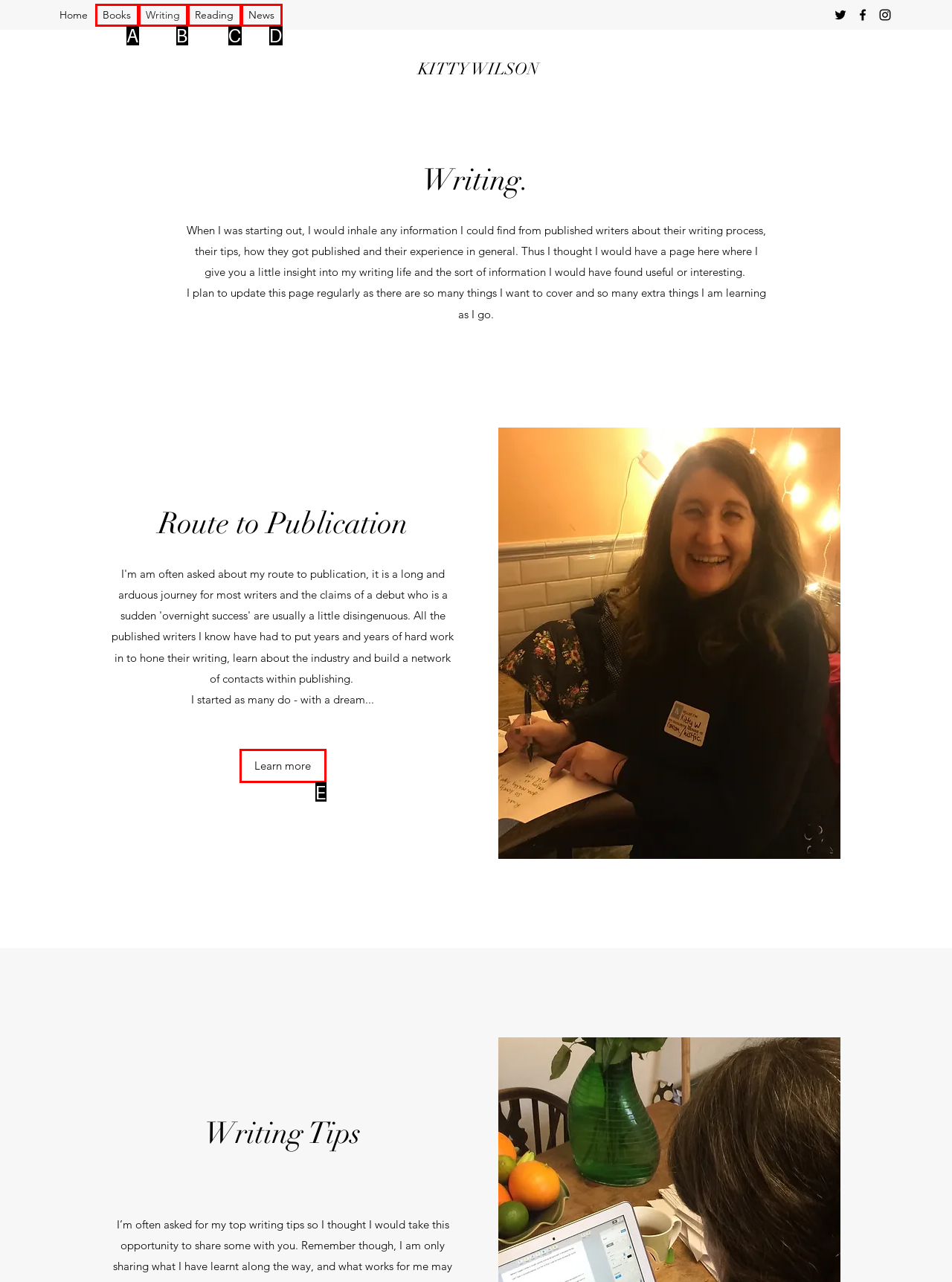Find the option that matches this description: Learn more
Provide the matching option's letter directly.

E